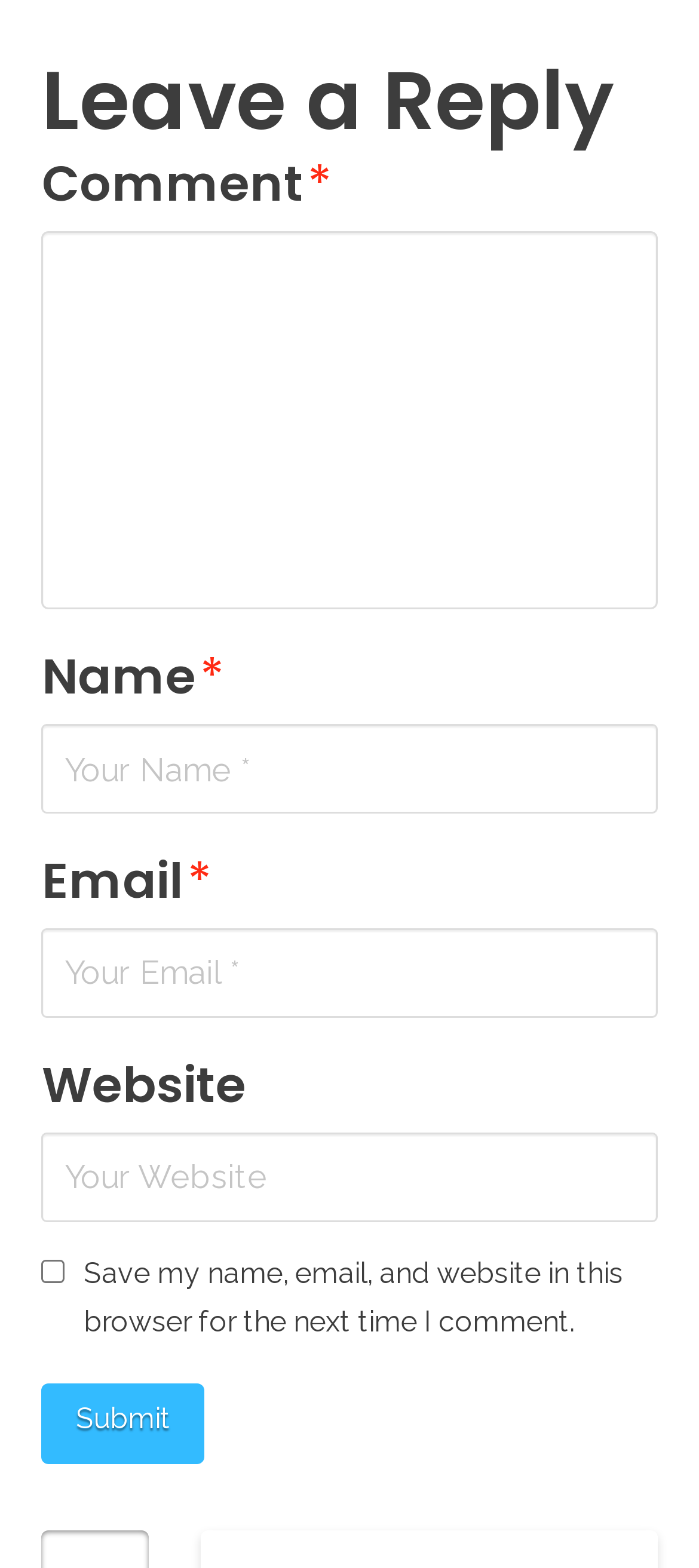Answer the question in one word or a short phrase:
What information is required to submit a comment?

Name, Email, Comment